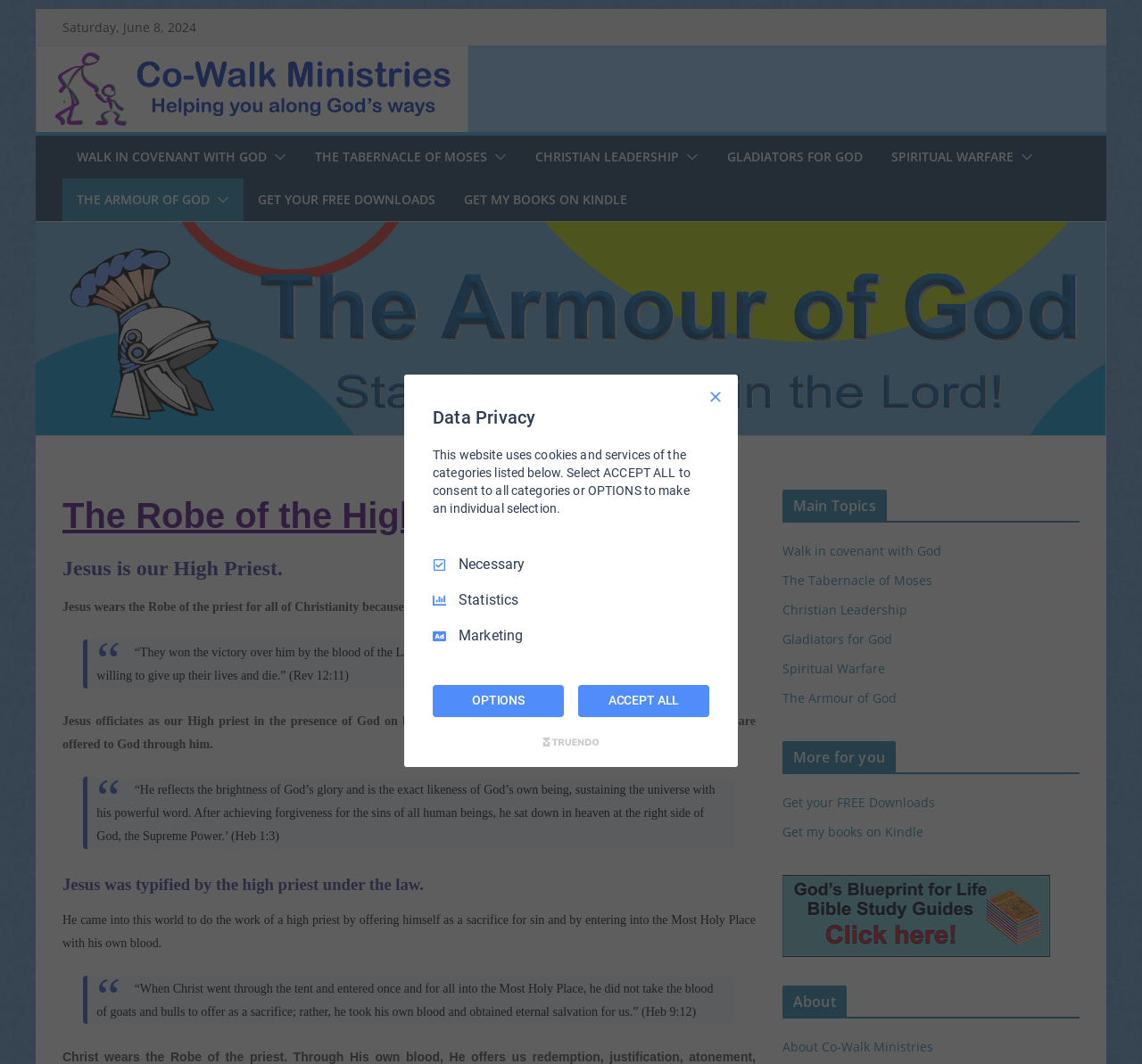How many sections are there in the complementary section of the webpage?
Please look at the screenshot and answer in one word or a short phrase.

3